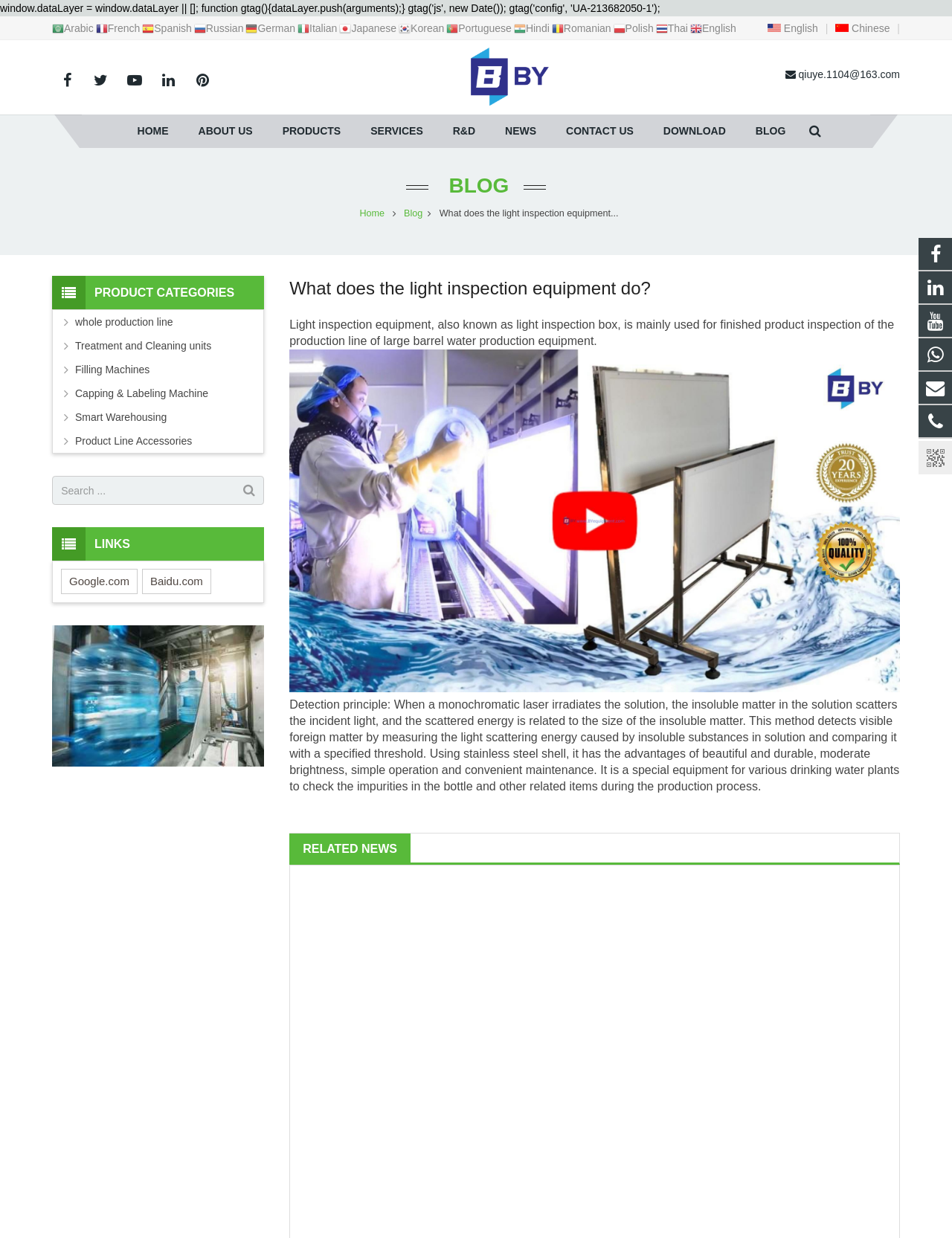Determine the bounding box coordinates for the clickable element to execute this instruction: "check RELATED NEWS". Provide the coordinates as four float numbers between 0 and 1, i.e., [left, top, right, bottom].

[0.304, 0.673, 0.945, 0.699]